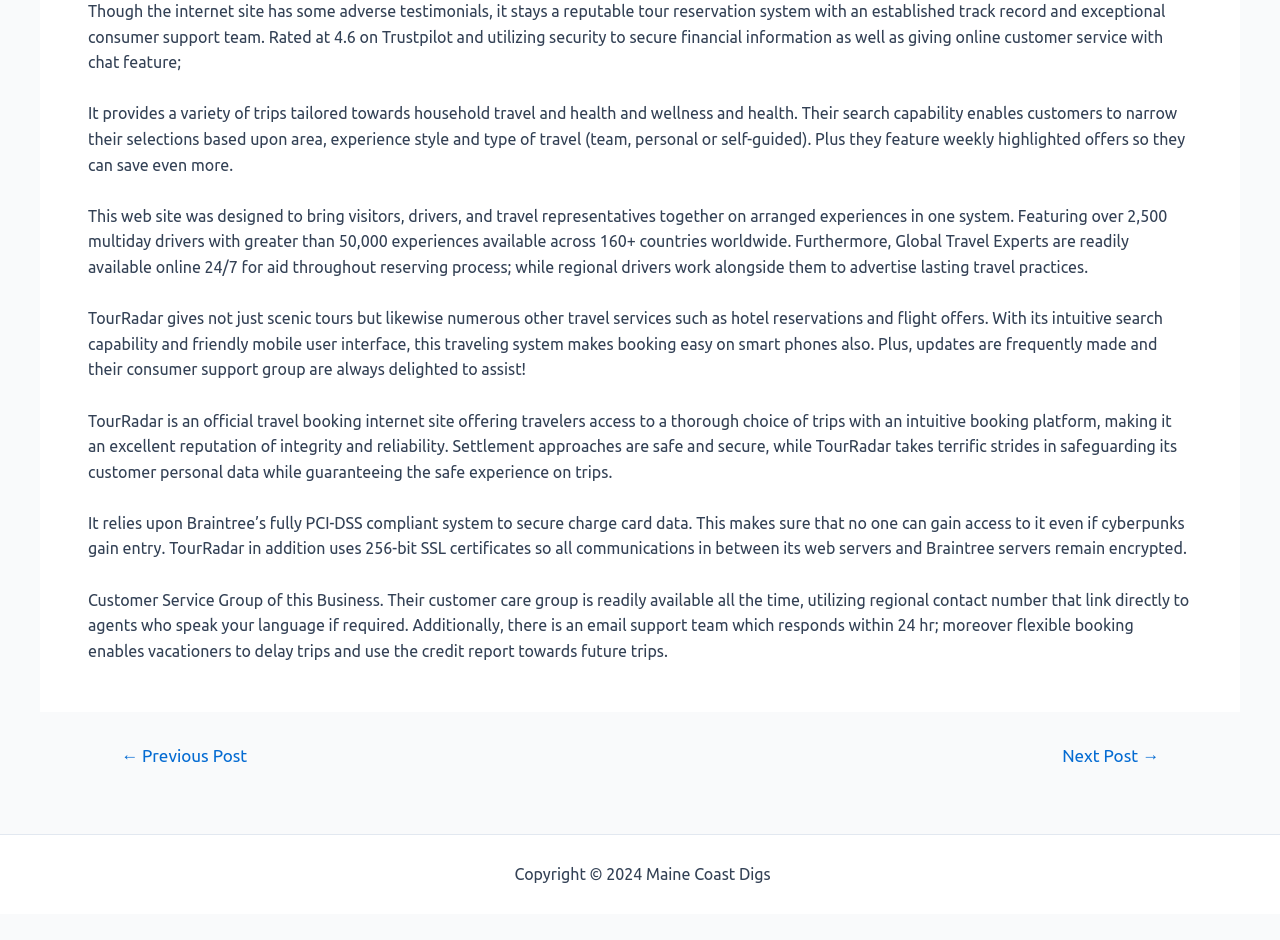Answer the question using only one word or a concise phrase: What is the rating of TourRadar on Trustpilot?

4.6